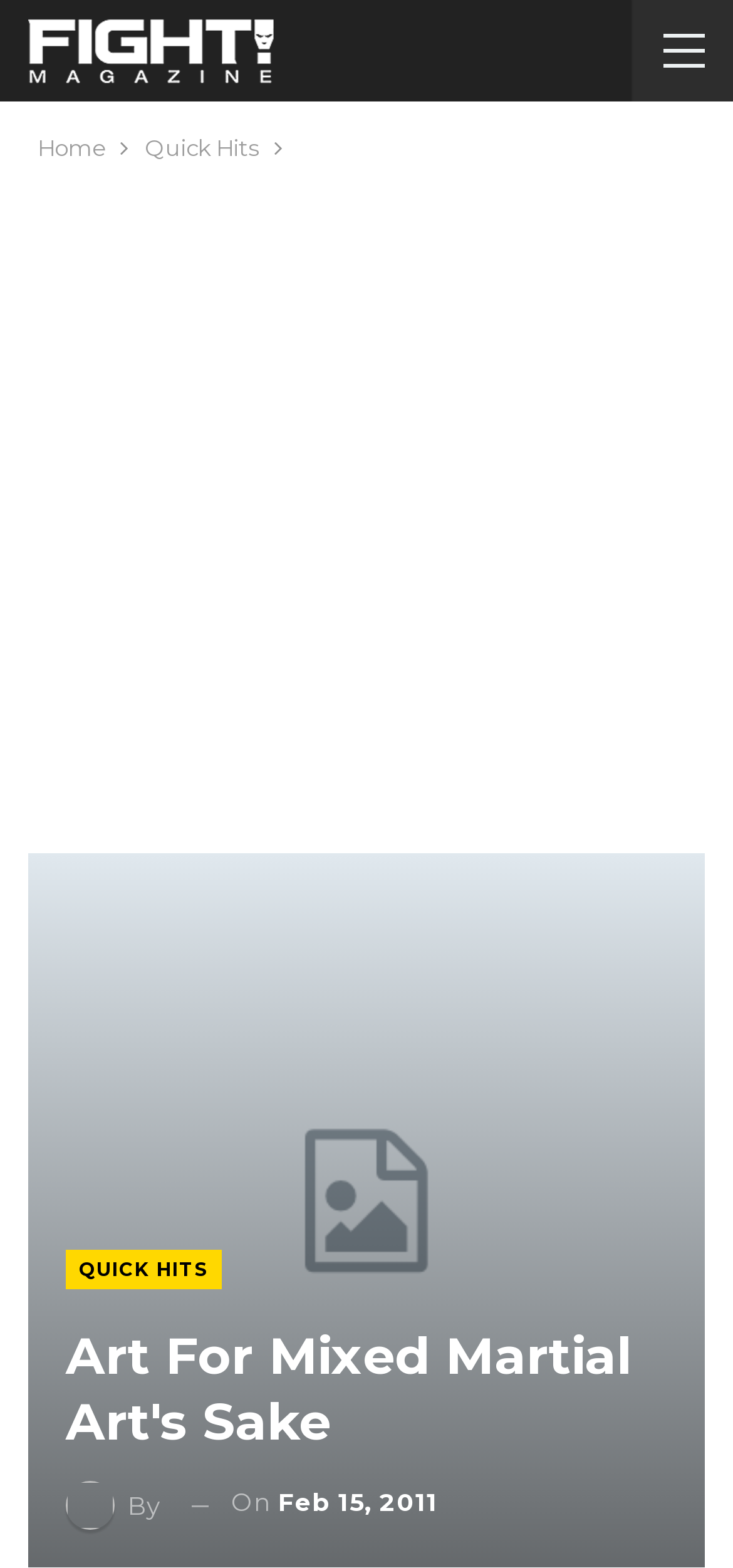Provide an in-depth caption for the elements present on the webpage.

The webpage is about mixed martial arts, with a focus on the article "Art For Mixed Martial Art's Sake". At the top left of the page, there is a logo image of "FIGHT! Magazine". Below the logo, there is a navigation section with breadcrumbs, containing links to "Home" and "Quick Hits". 

To the right of the navigation section, there is an advertisement iframe that takes up a significant portion of the page. Below the advertisement, the main content of the article begins. The title "Art For Mixed Martial Art's Sake" is displayed prominently, followed by a link to "QUICK HITS" and a heading with the same title as the article. 

The author of the article is credited with a "By" link, and the publication date "Feb 15, 2011" is displayed next to it. The article's content is not explicitly described, but it appears to be a written piece about the growth of mixed martial arts, as hinted by the meta description.